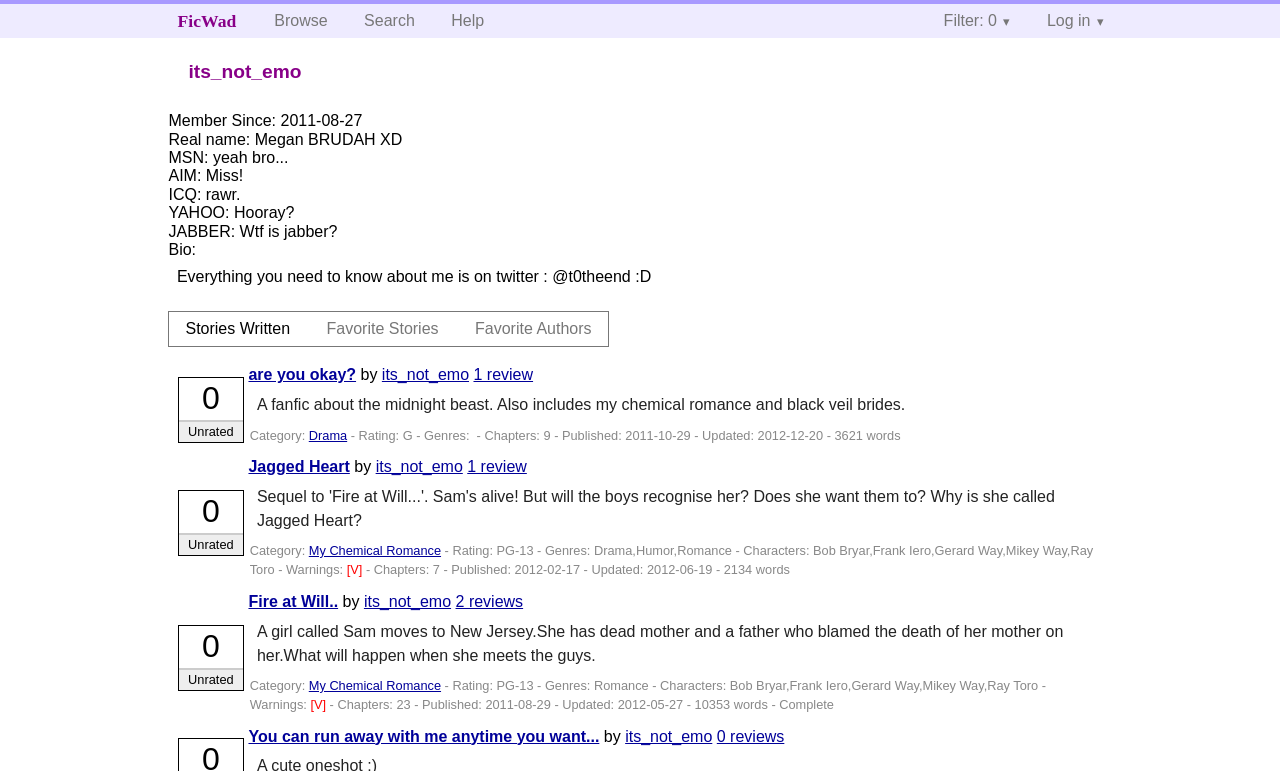Determine the bounding box coordinates of the clickable region to carry out the instruction: "View the stories written by its_not_emo".

[0.132, 0.404, 0.239, 0.449]